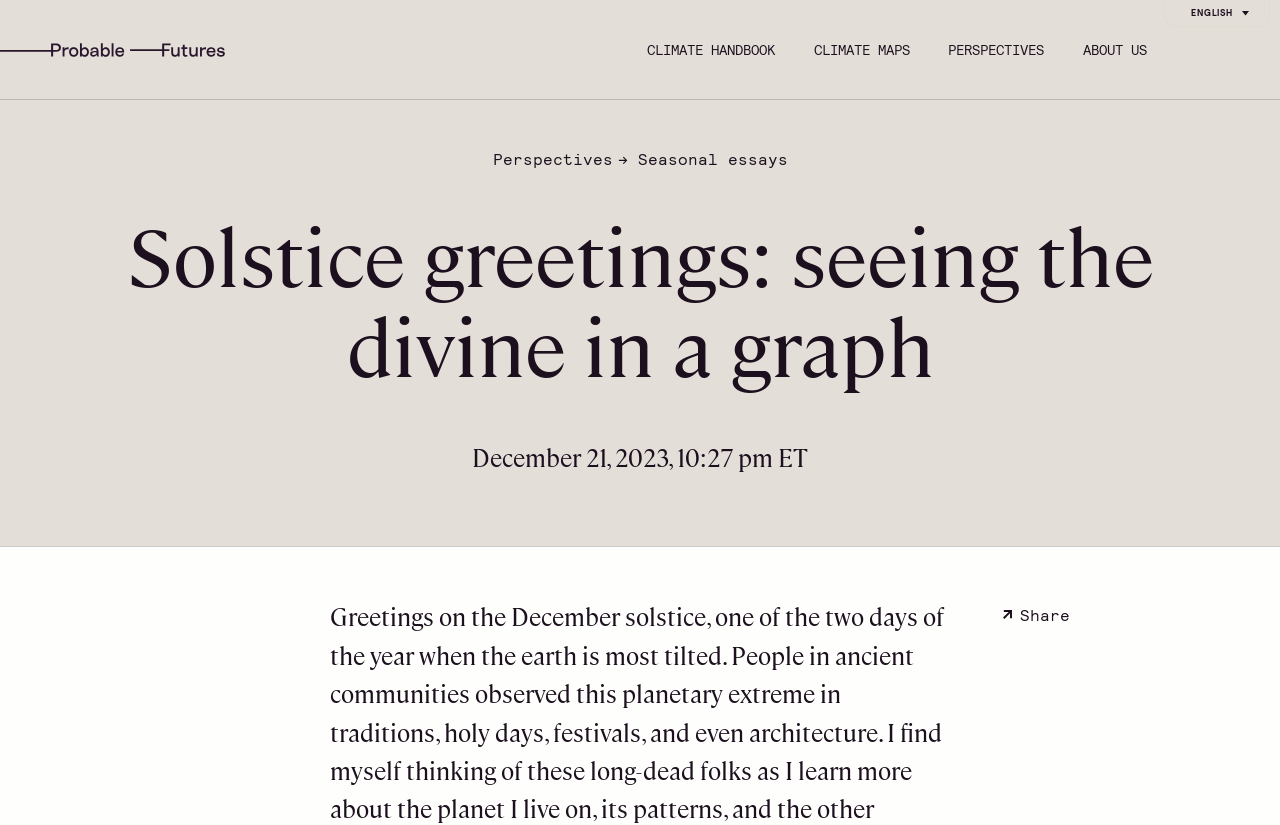Give an in-depth explanation of the webpage layout and content.

The webpage is about solstice greetings, specifically the December solstice. At the top, there is a navigation menu with four buttons: "CLIMATE HANDBOOK", "CLIMATE MAPS", "PERSPECTIVES", and "ABOUT US". The "ABOUT US" button has a dropdown menu with an "ENGLISH" label and a small image.

Below the navigation menu, there is a header section with three links: "Perspectives", "Seasonal essays", and an image in between. The main title of the page, "Solstice greetings: seeing the divine in a graph", is displayed prominently in the center of the page. The date and time, "December 21, 2023, 10:27 pm ET", are written below the title.

At the bottom of the page, there is a "Share" button that allows users to copy the page URL to the clipboard. Overall, the page has a simple and clean layout, with a focus on the main title and the navigation menu.